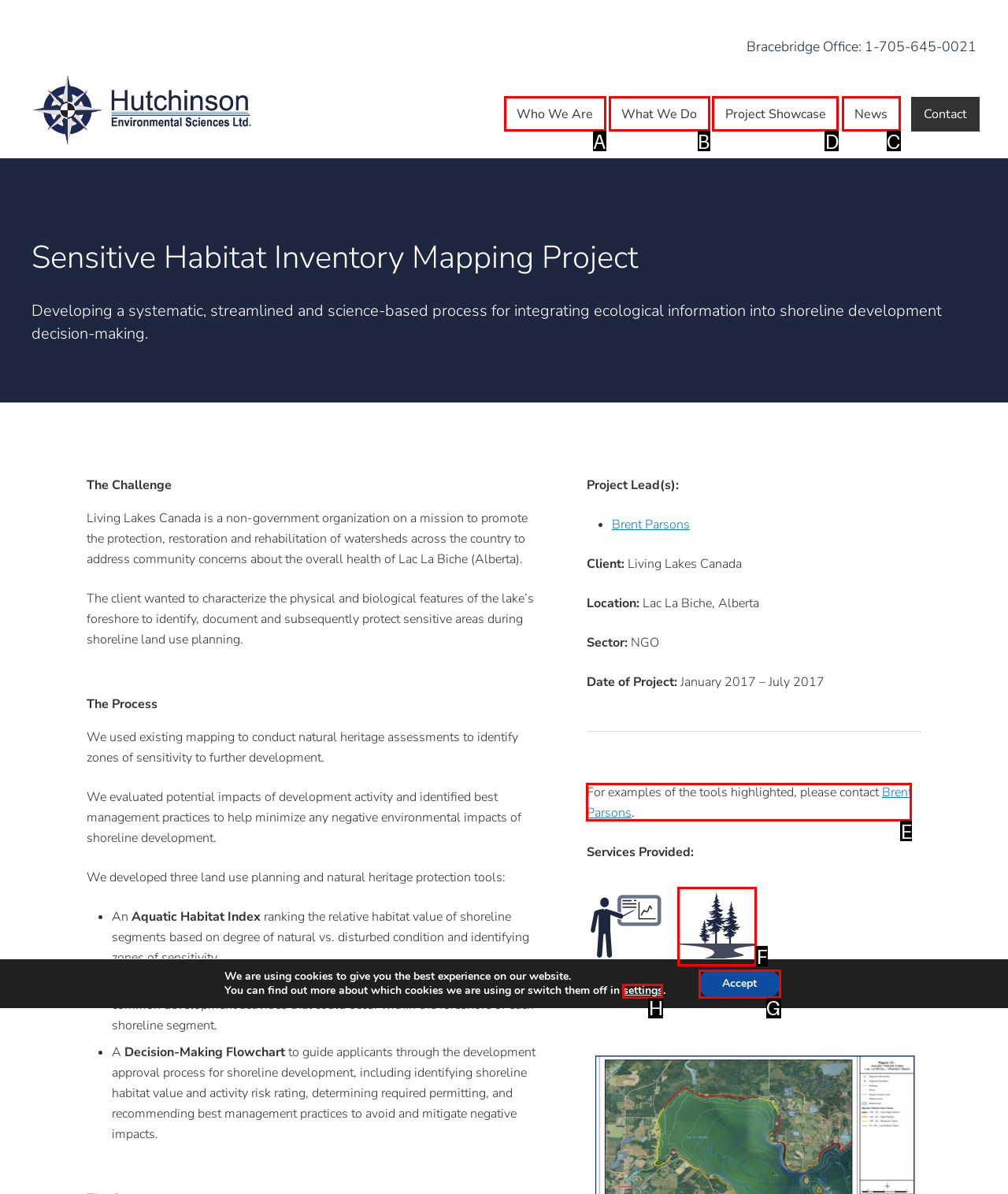Determine which HTML element should be clicked to carry out the following task: Click on 'Project Showcase' Respond with the letter of the appropriate option.

D